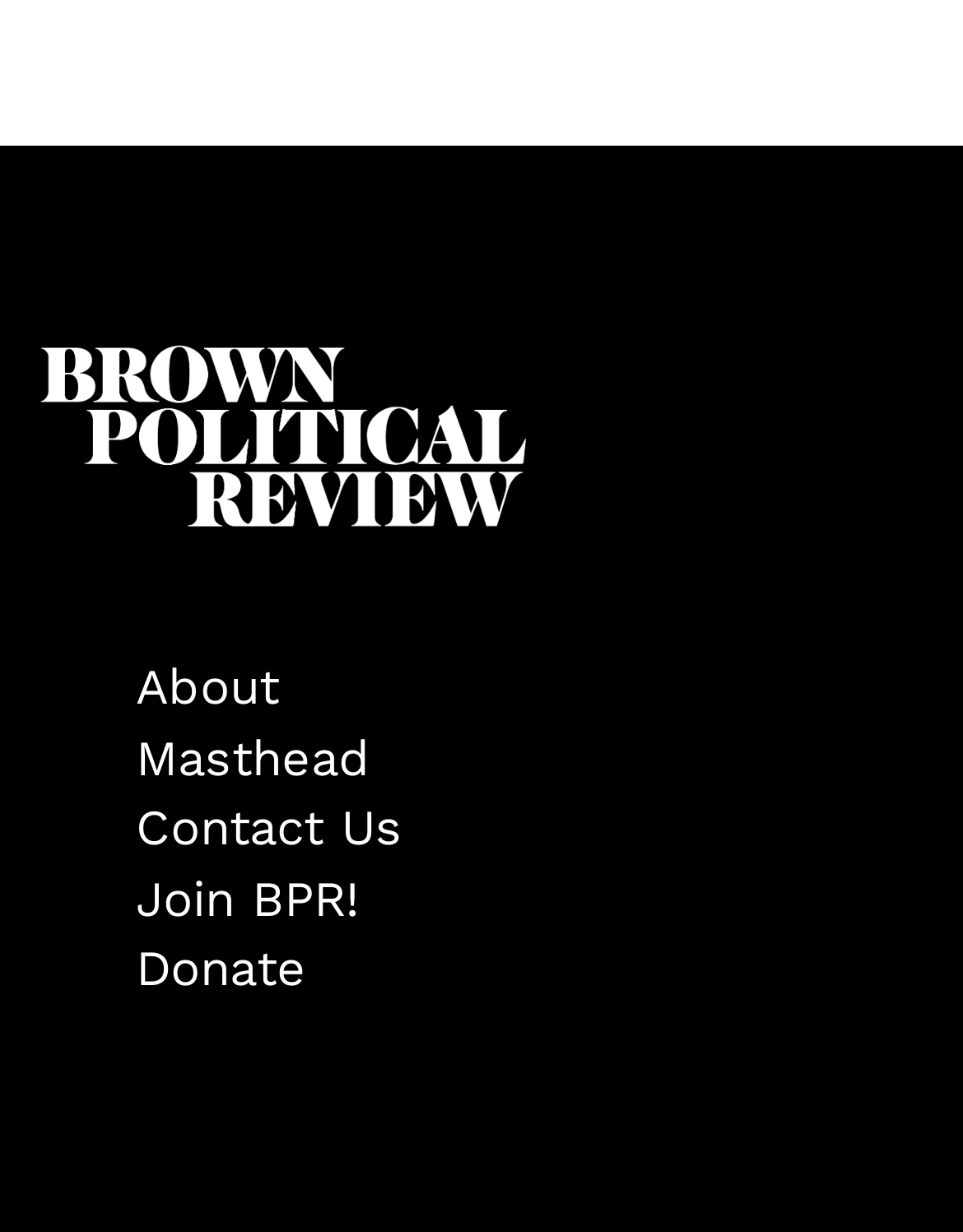Answer in one word or a short phrase: 
How many menu items are there?

5